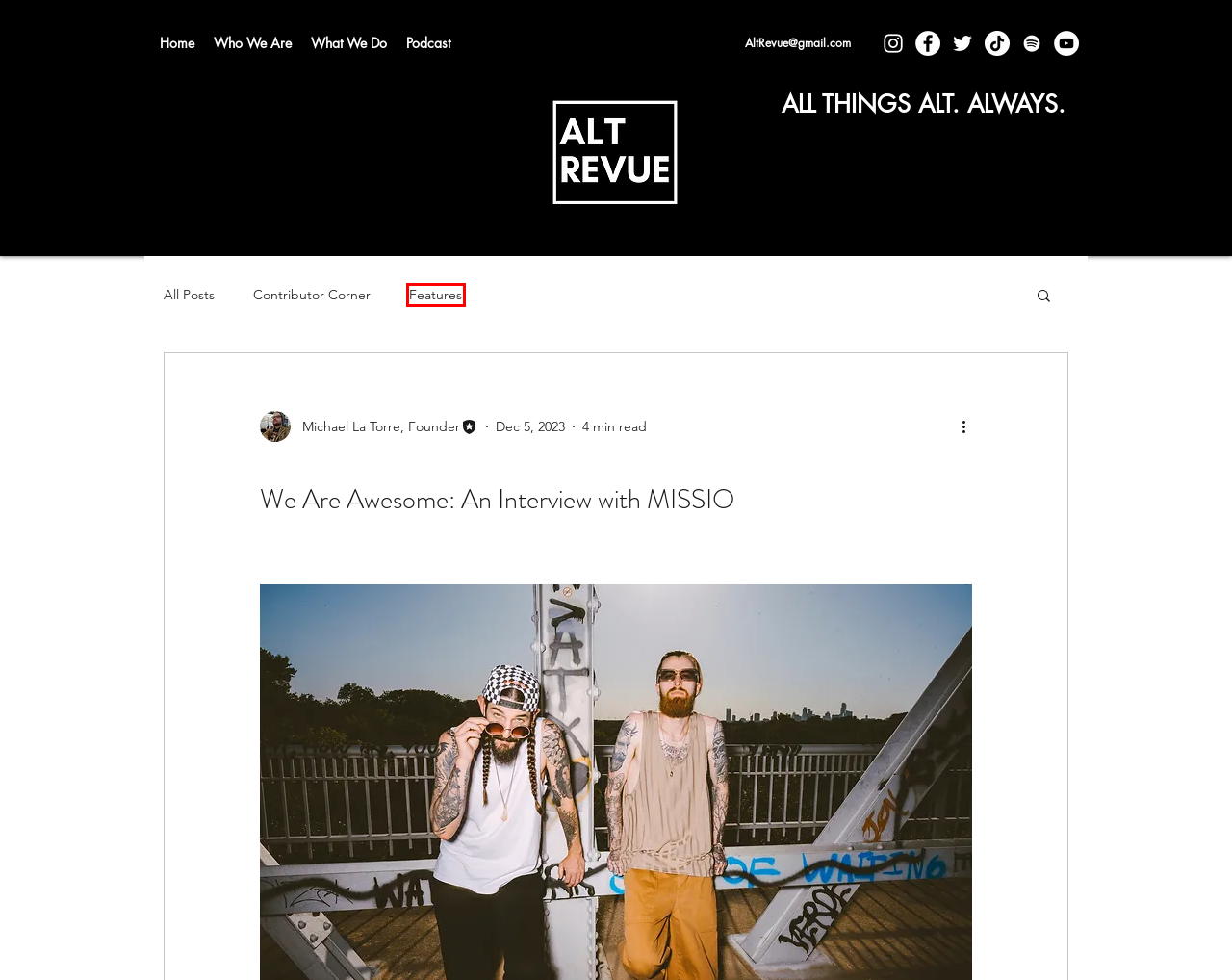Examine the screenshot of a webpage with a red bounding box around an element. Then, select the webpage description that best represents the new page after clicking the highlighted element. Here are the descriptions:
A. Brijean – “Euphoric Ave”
B. What We Do | Alt Revue
C. Podcast | Alt Revue
D. Ray LaMontagne New Single - "Step Into Your Power"
E. Contributor Corner
F. Who We Are | Alt Revue
G. Features
H. Home | Alt Revue

G